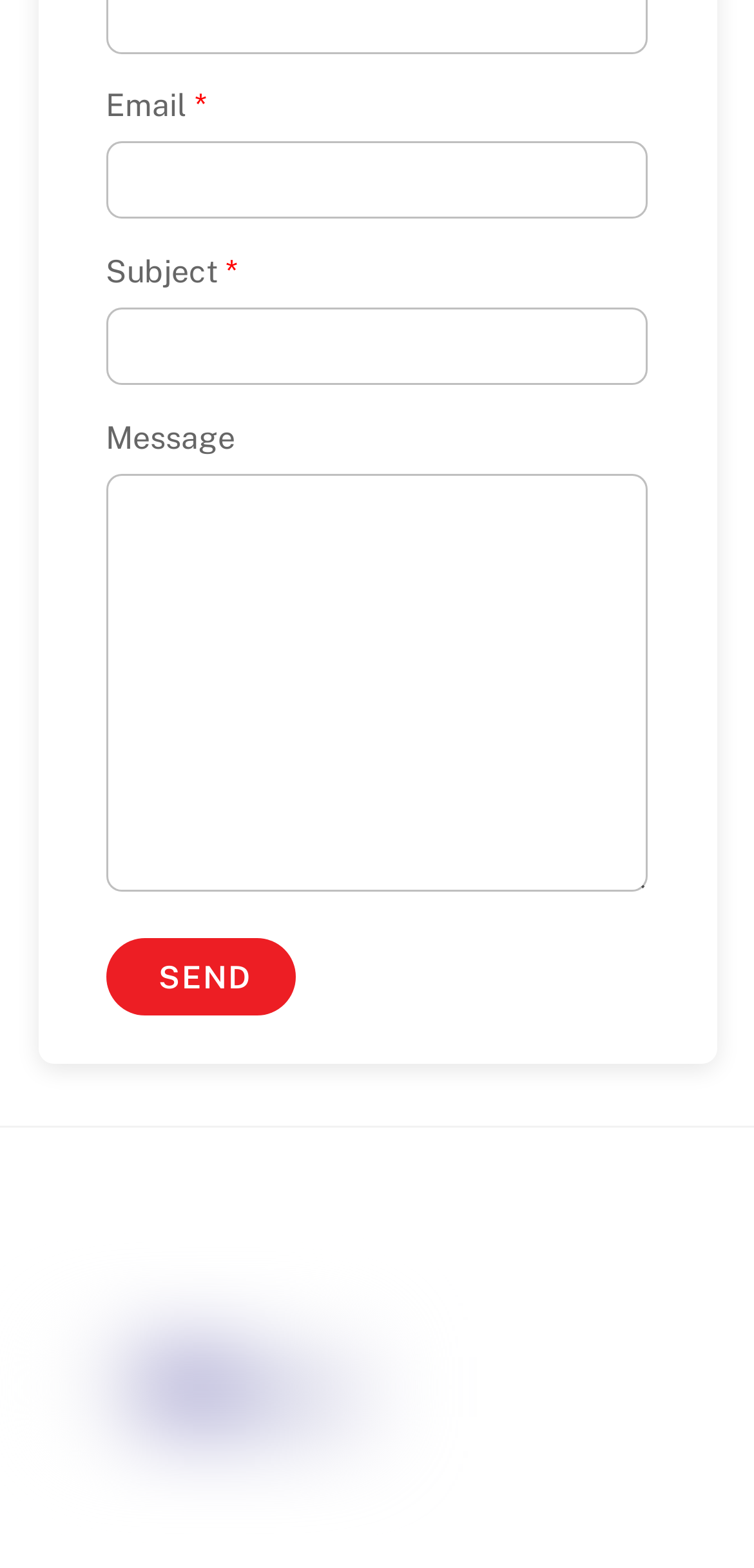Determine the bounding box coordinates of the target area to click to execute the following instruction: "Type subject."

[0.14, 0.196, 0.86, 0.246]